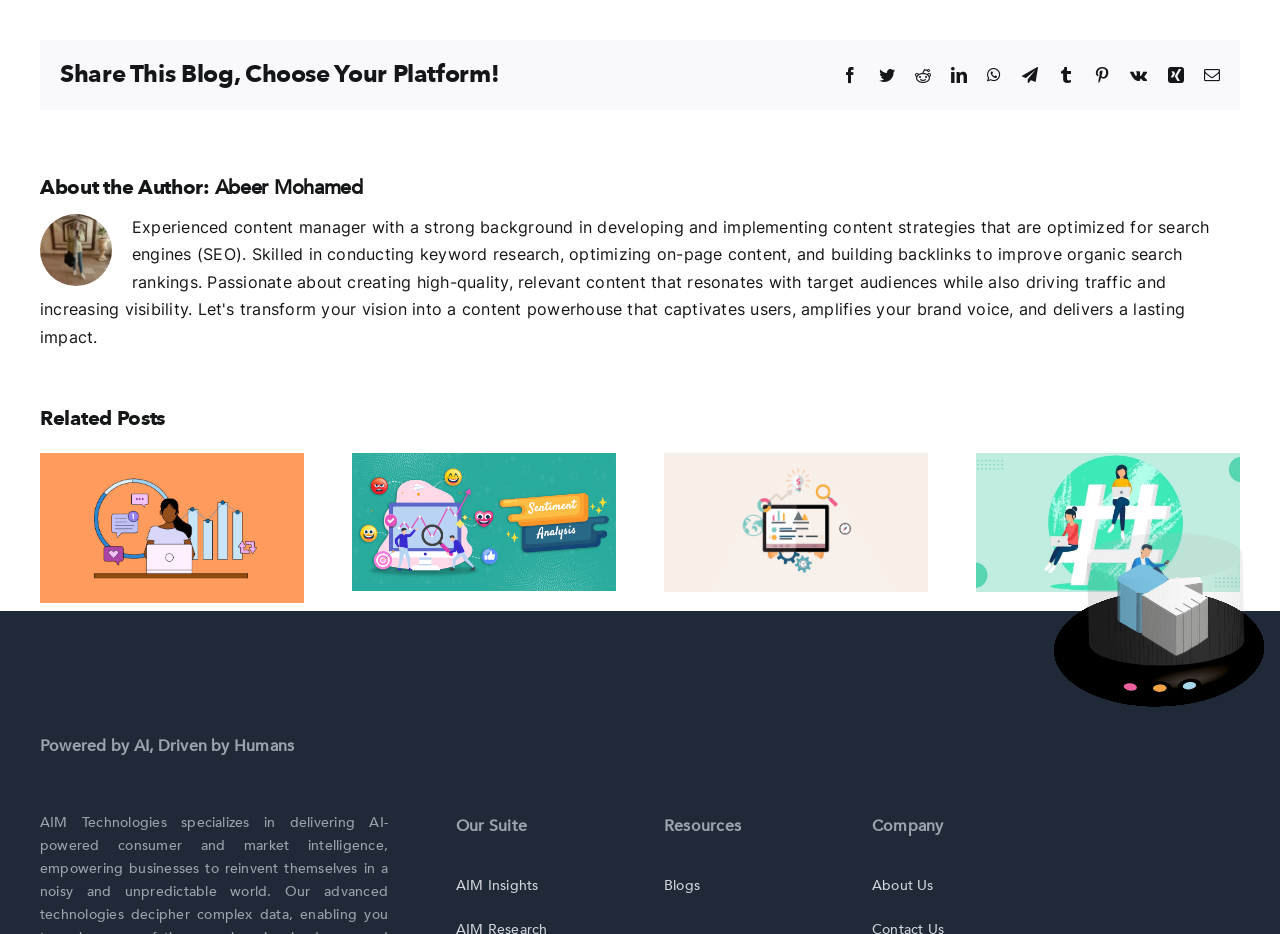Give a concise answer of one word or phrase to the question: 
What is the name of the company's analytics tool?

AIM Insights